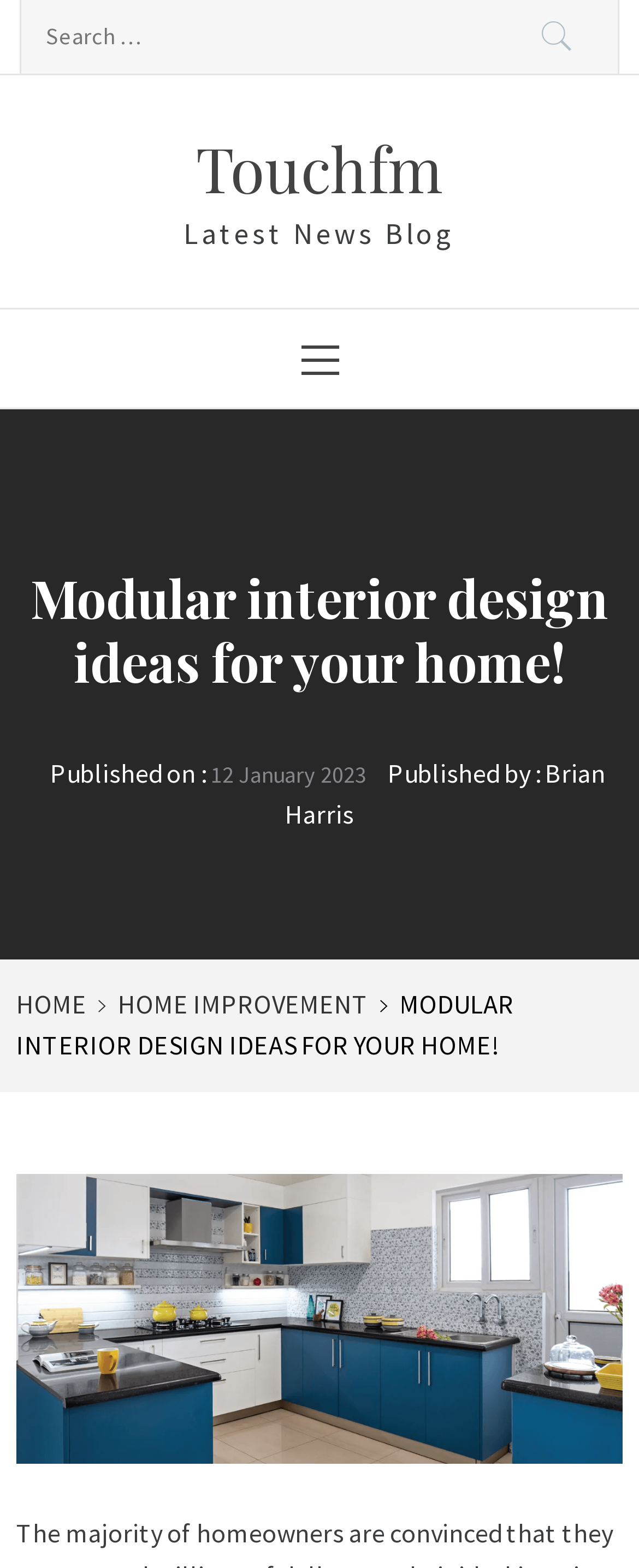Answer this question using a single word or a brief phrase:
Who is the author of the article?

Brian Harris